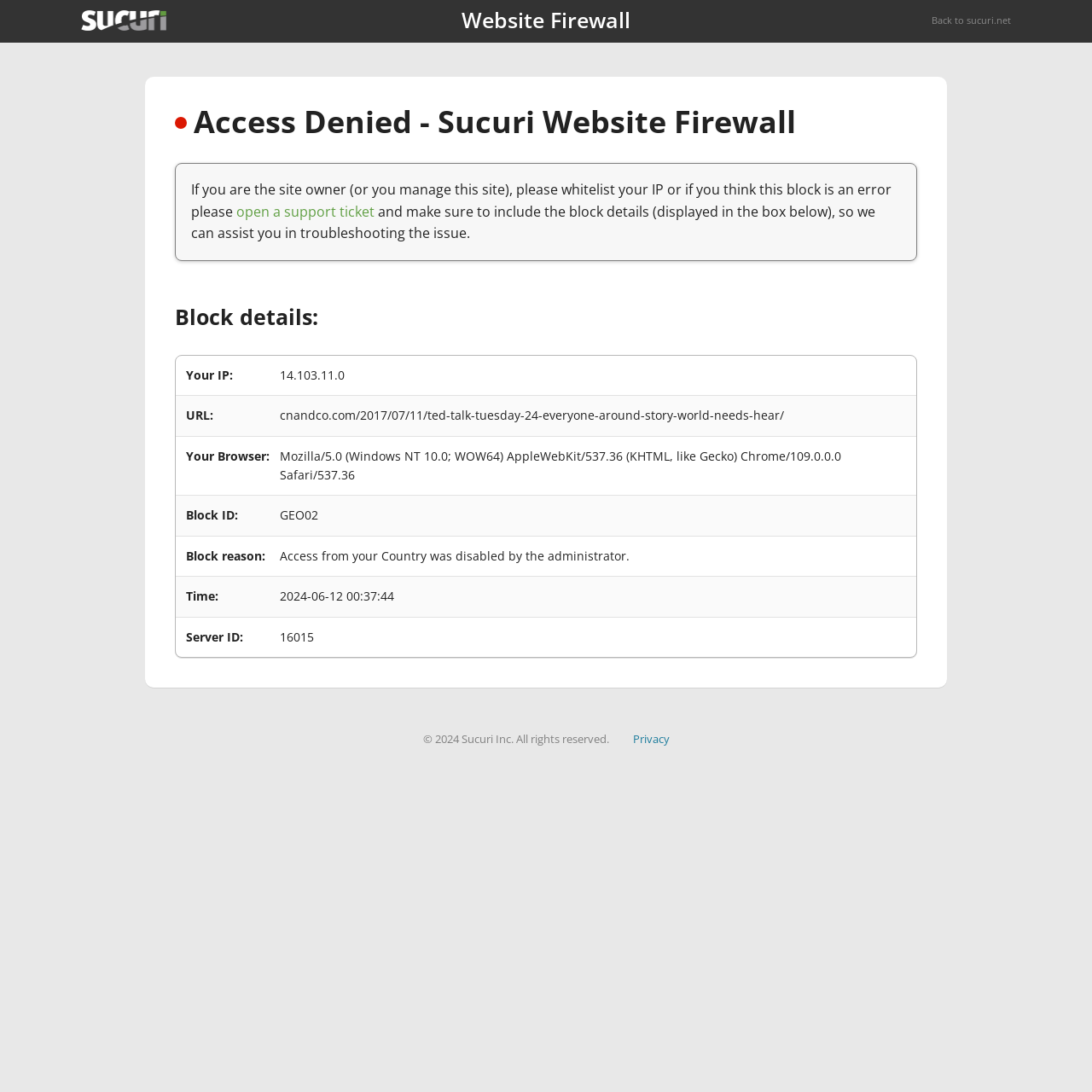Please find the bounding box for the UI component described as follows: "open a support ticket".

[0.216, 0.185, 0.343, 0.202]